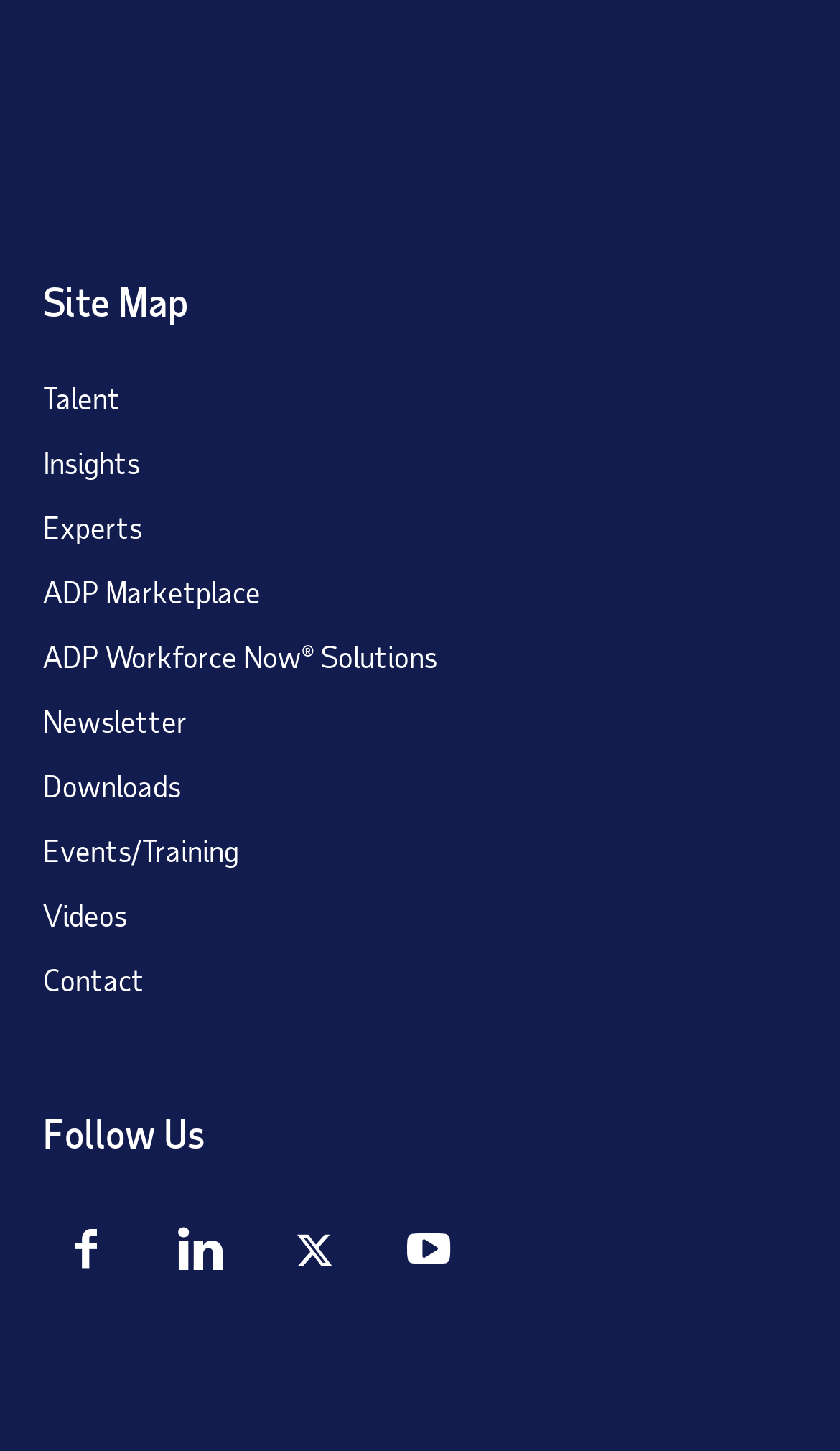Please predict the bounding box coordinates of the element's region where a click is necessary to complete the following instruction: "get information". The coordinates should be represented by four float numbers between 0 and 1, i.e., [left, top, right, bottom].

None